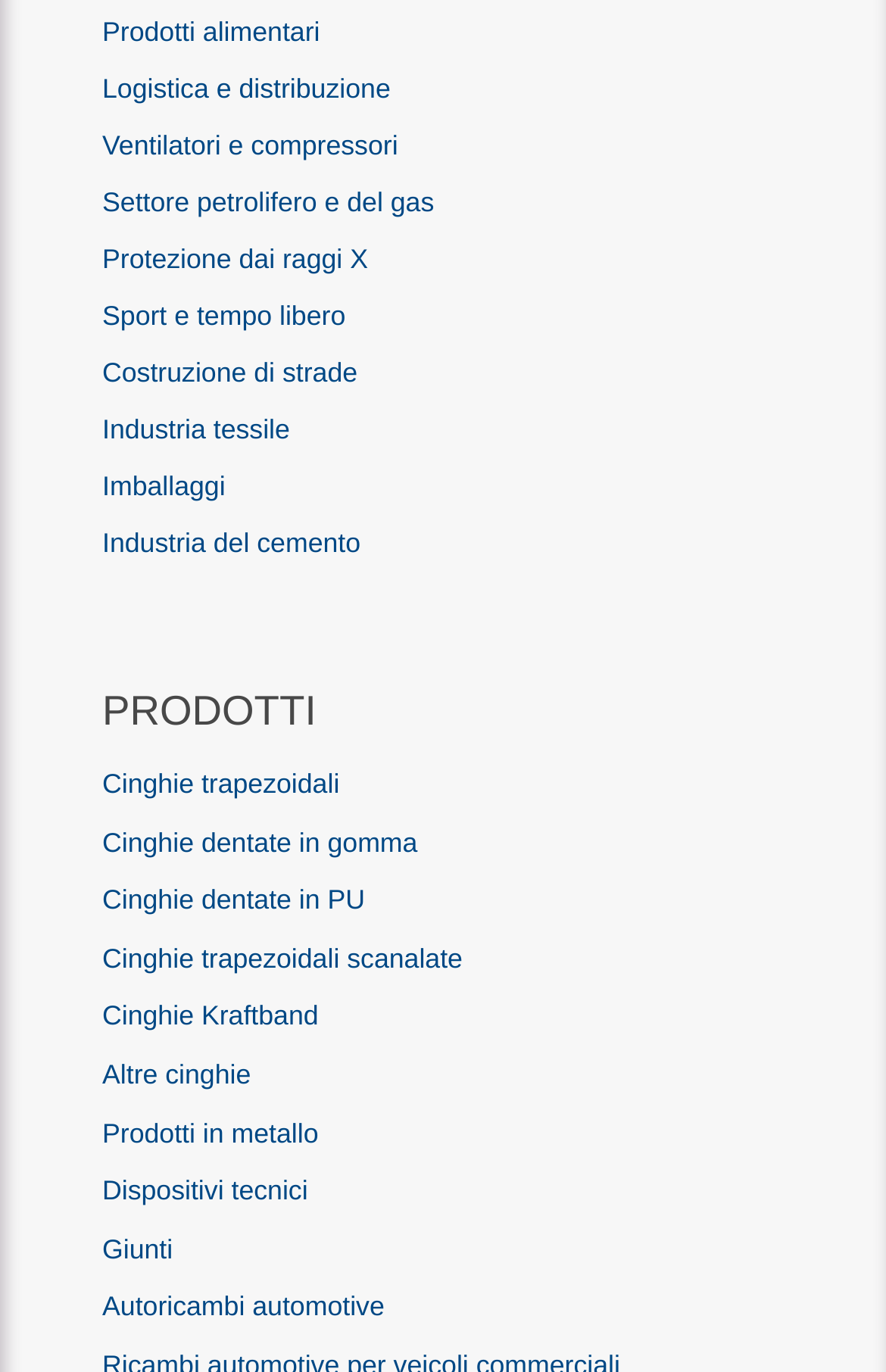Give a one-word or short phrase answer to the question: 
What is the first product category listed?

Prodotti alimentari